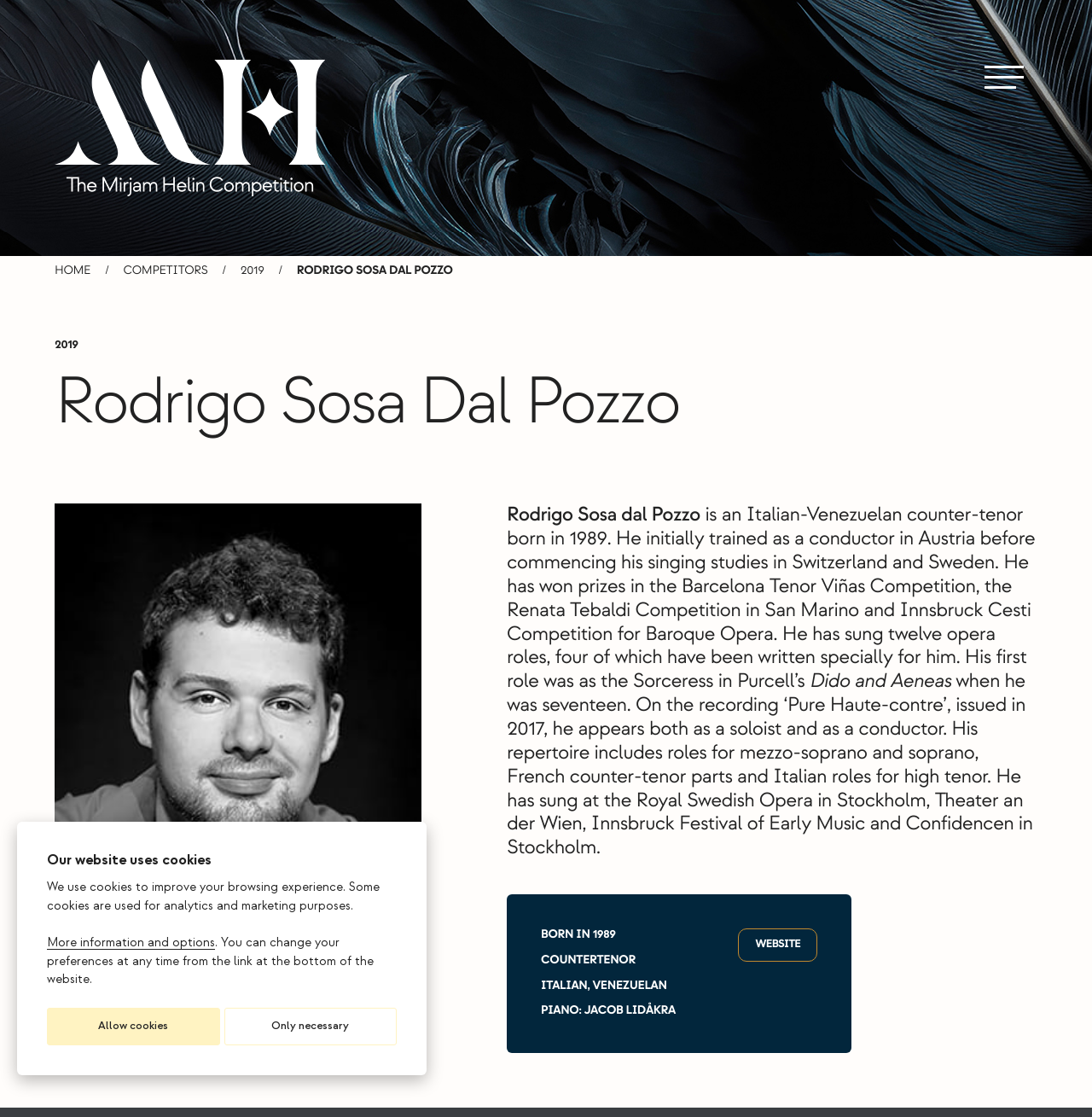Indicate the bounding box coordinates of the clickable region to achieve the following instruction: "Subscribe to the newsletter."

[0.592, 0.892, 0.703, 0.93]